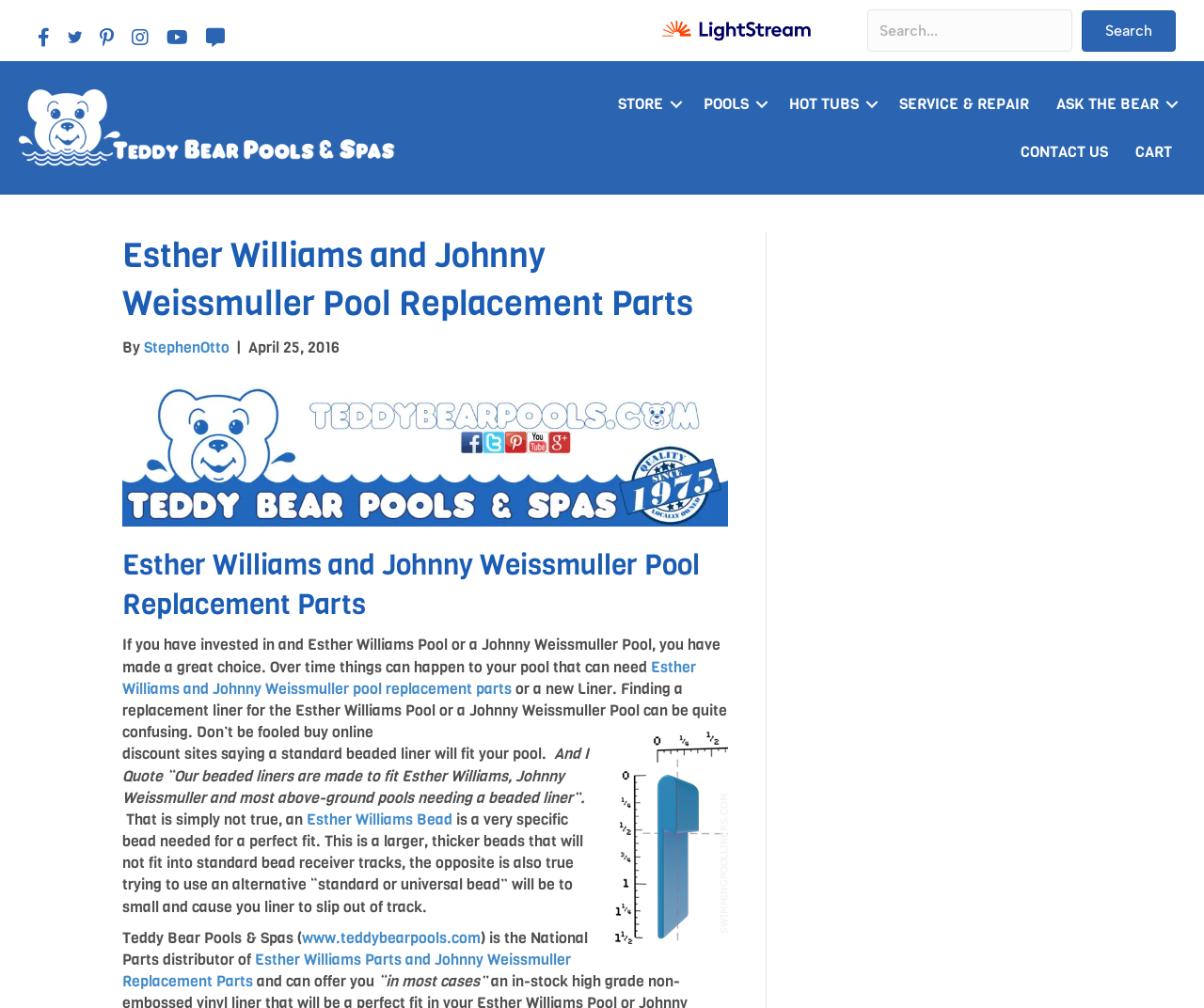What type of bead is needed for a perfect fit in Esther Williams Pool?
Please provide a detailed answer to the question.

I read the text in the webpage and found the sentence 'an Esther Williams Bead is a very specific bead needed for a perfect fit. This is a larger, thicker beads that will not fit into standard bead receiver tracks' which indicates that a larger, thicker bead is needed for a perfect fit in Esther Williams Pool.